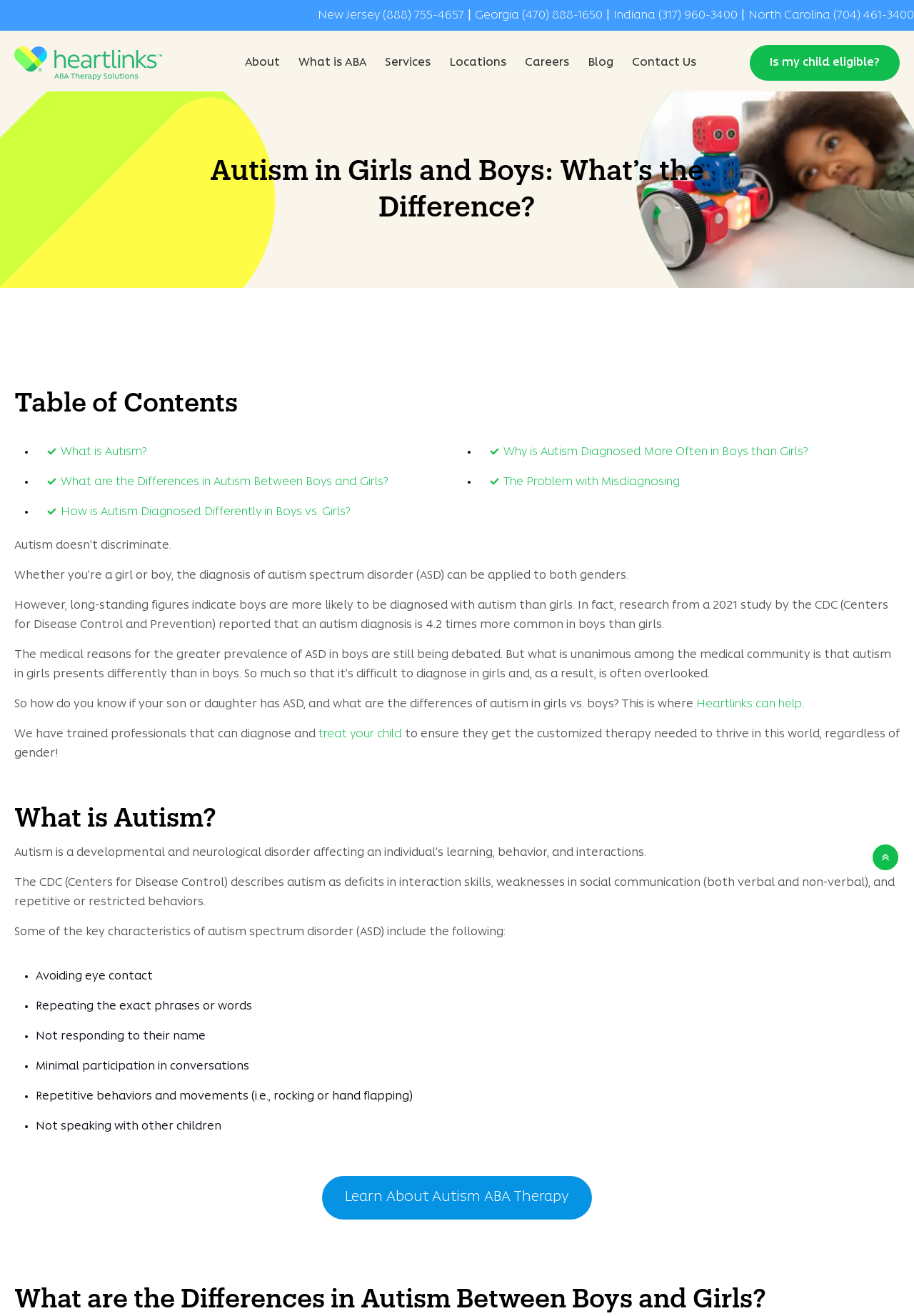Write an elaborate caption that captures the essence of the webpage.

This webpage is about Autism in boys and girls, specifically discussing the differences in symptoms and diagnosis between the two genders. At the top of the page, there are several links to different locations, including New Jersey, Georgia, Indiana, and North Carolina, along with a phone number for each location. Below these links, there is a logo for Heartlinks, an ABA Therapy Solutions company.

The main content of the page is divided into sections, each with a heading. The first section is titled "Autism in Girls and Boys: What’s the Difference?" and provides an introduction to the topic. Below this, there is a table of contents with links to different sections of the page.

The next section is titled "What is Autism?" and provides a detailed description of autism, including its characteristics and symptoms. This section is followed by a section titled "What are the Differences in Autism Between Boys and Girls?" which discusses how autism presents differently in boys and girls.

Throughout the page, there are several links to other sections or pages, including "Learn About Autism ABA Therapy" and "Heartlinks can help." There are also several static text blocks that provide information about autism, its diagnosis, and treatment.

At the bottom of the page, there are several links to other pages on the website, including "About," "What is ABA," "Services," "Locations," "Careers," "Blog," and "Contact Us." There is also a link to "Is my child eligible?" and a logo for Heartlinks.